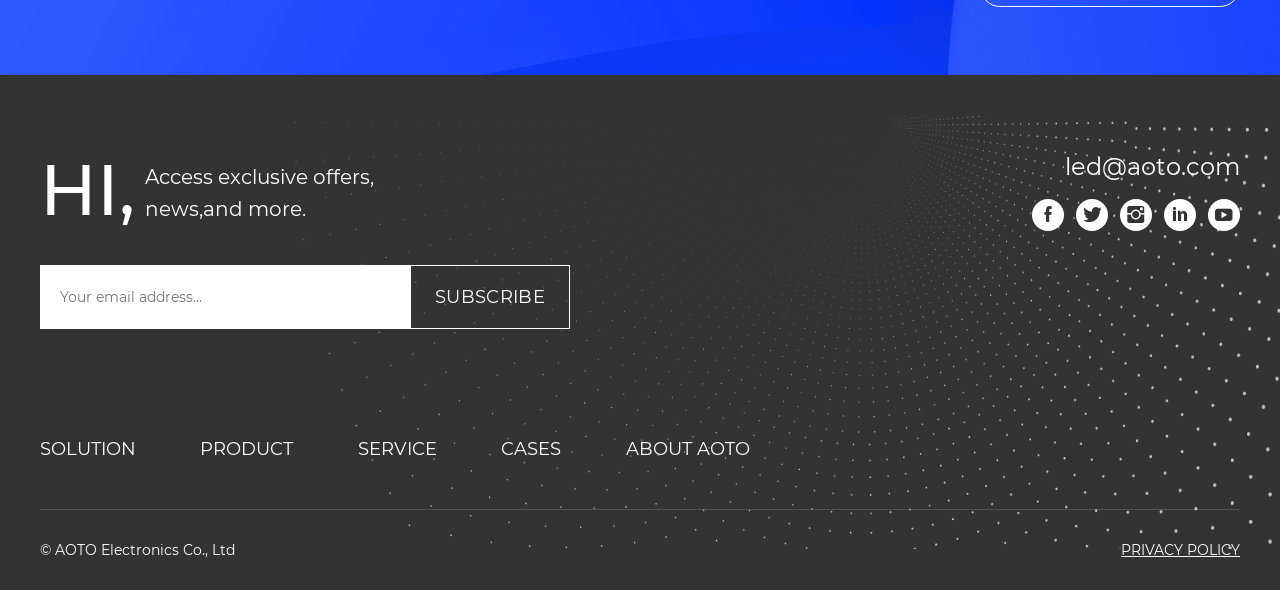Please mark the clickable region by giving the bounding box coordinates needed to complete this instruction: "Check privacy policy".

[0.876, 0.915, 0.969, 0.949]